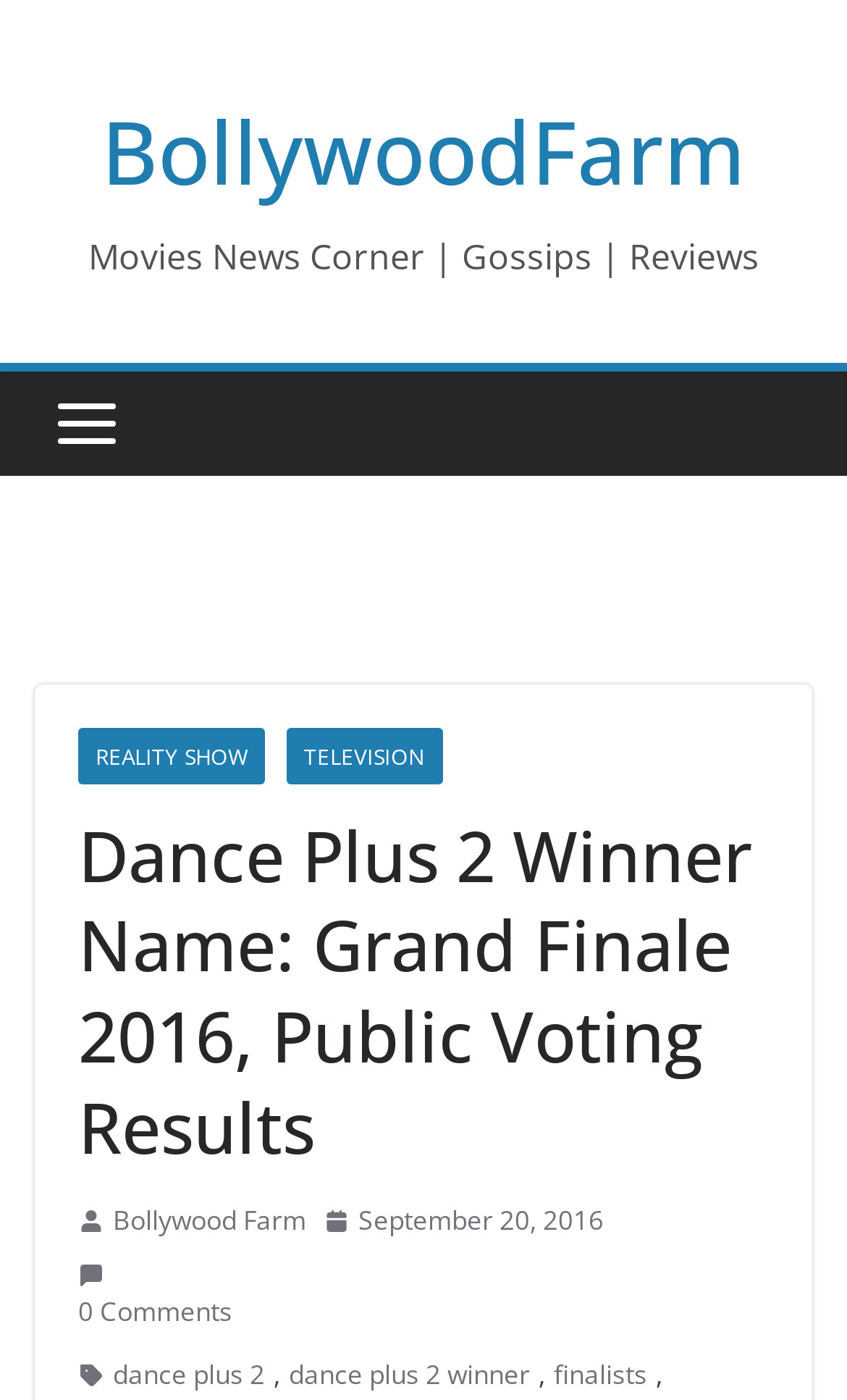Write an exhaustive caption that covers the webpage's main aspects.

The webpage is about the Dance Plus 2 reality show, specifically the grand finale and public voting results in 2016. At the top, there is a heading "BollywoodFarm" with a link to the website. Below it, there is a static text "Movies News Corner | Gossips | Reviews". 

To the left of the heading, there is a small image. Below the static text, there are two links "REALITY SHOW" and "TELEVISION" side by side. 

The main content of the webpage is a header section that spans almost the entire width of the page, containing the title "Dance Plus 2 Winner Name: Grand Finale 2016, Public Voting Results". 

Below the header, there are several links and images. On the left, there is a small image, followed by a link to "Bollywood Farm" and another link to the date "September 20, 2016" with a small image next to it. 

Further down, there is a link to "0 Comments" with a small image next to it. At the bottom of the page, there are three more links: "dance plus 2", "dance plus 2 winner", and "finalists", separated by commas. There is also a small image at the very bottom of the page.